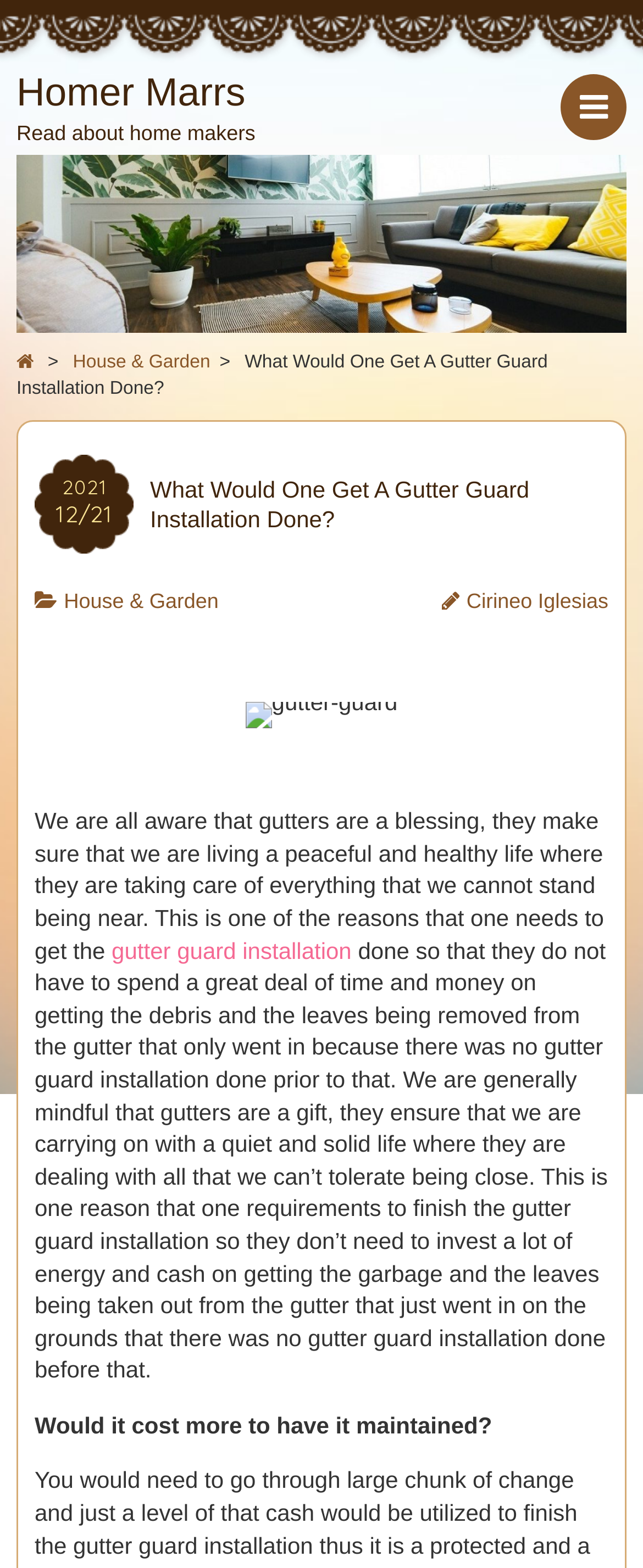Explain the contents of the webpage comprehensively.

The webpage appears to be a blog post or article about the importance of gutter guard installation. At the top left of the page, there is a link to "Homer Marrs" with a heading that reads "Homer Marrs" and a subheading "Read about home makers". Next to this link is an image of Homer Marrs. 

Below this section, there is a navigation menu with links to "h", "House & Garden", and a greater-than symbol. The main title of the article "What Would One Get A Gutter Guard Installation Done?" is displayed prominently, accompanied by a timestamp showing the date "2021-12-21". 

The article itself is divided into several paragraphs, with the first paragraph explaining the benefits of gutters in maintaining a peaceful and healthy life. There is an image of a gutter guard installation in the middle of the page. The subsequent paragraphs discuss the importance of gutter guard installation, highlighting the need to prevent debris and leaves from accumulating in the gutters. 

Throughout the article, there are links to related topics, such as "gutter guard installation". The text is well-structured, with headings and subheadings guiding the reader through the content. At the bottom of the page, there is a question "Would it cost more to have it maintained?" which may be a teaser for a subsequent section or article.